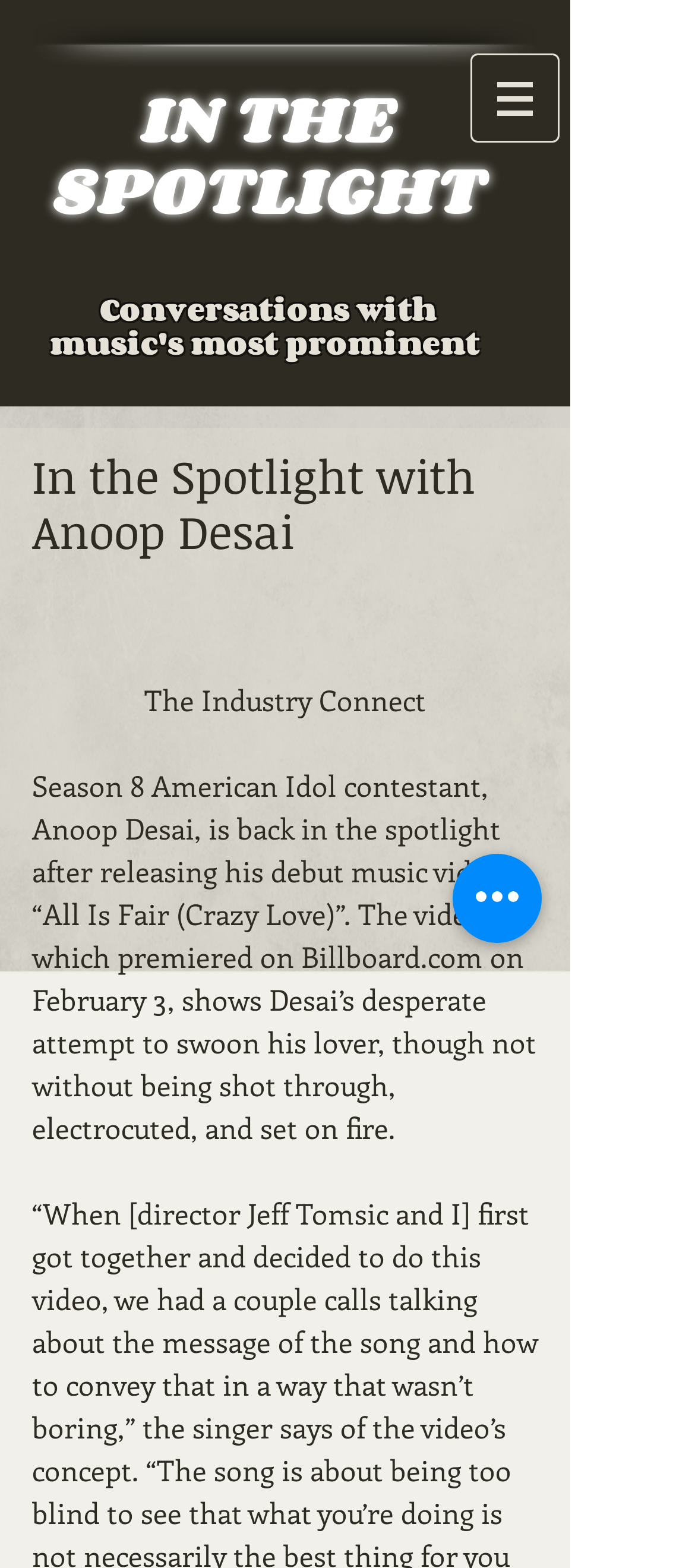Locate the bounding box coordinates of the UI element described by: "aria-label="Quick actions"". Provide the coordinates as four float numbers between 0 and 1, formatted as [left, top, right, bottom].

[0.651, 0.545, 0.779, 0.601]